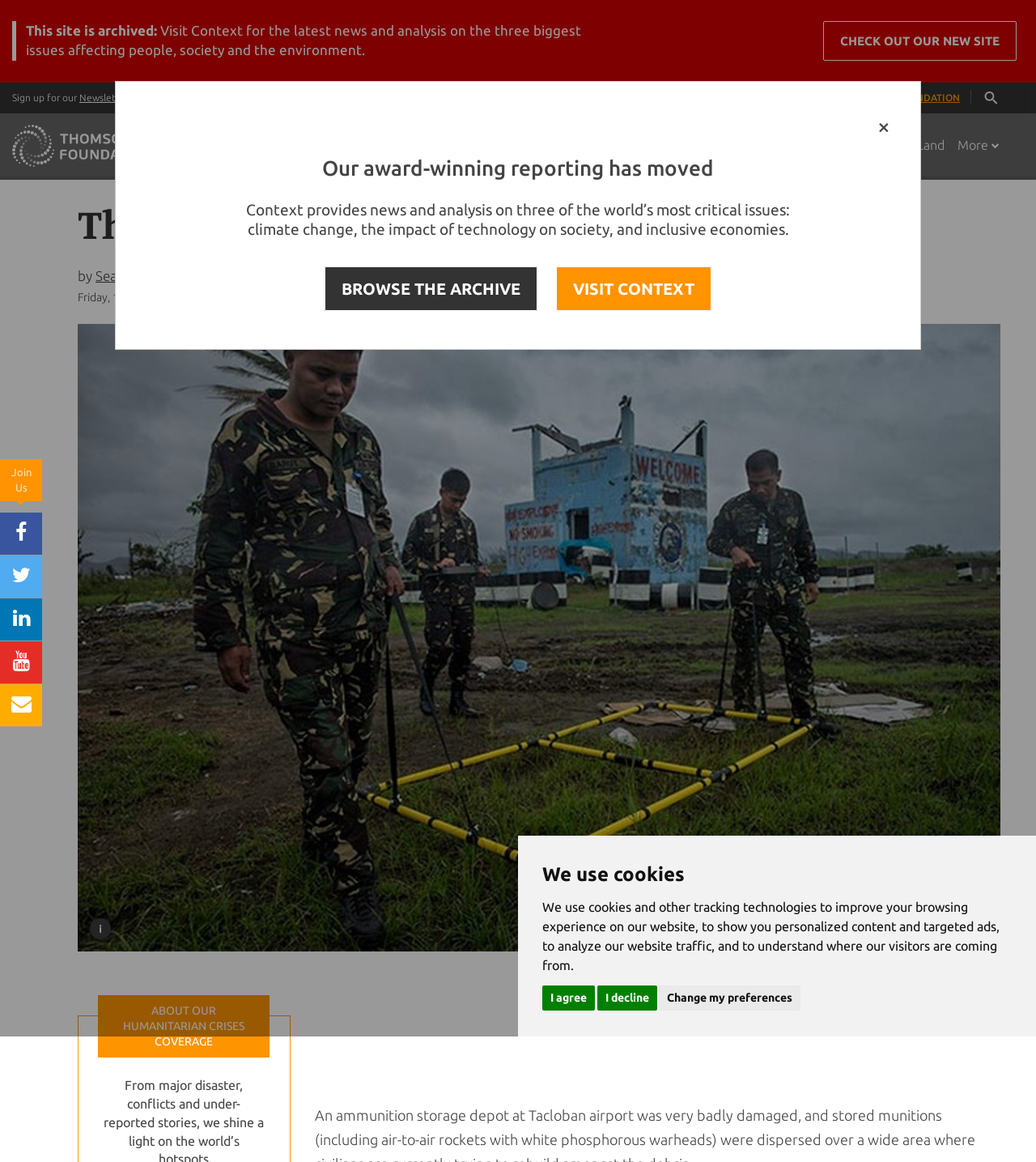What is the name of the website mentioned at the top of the page?
Using the information presented in the image, please offer a detailed response to the question.

The website 'Context' is mentioned at the top of the page with a link to 'BROWSE THE ARCHIVE' and 'VISIT CONTEXT'.